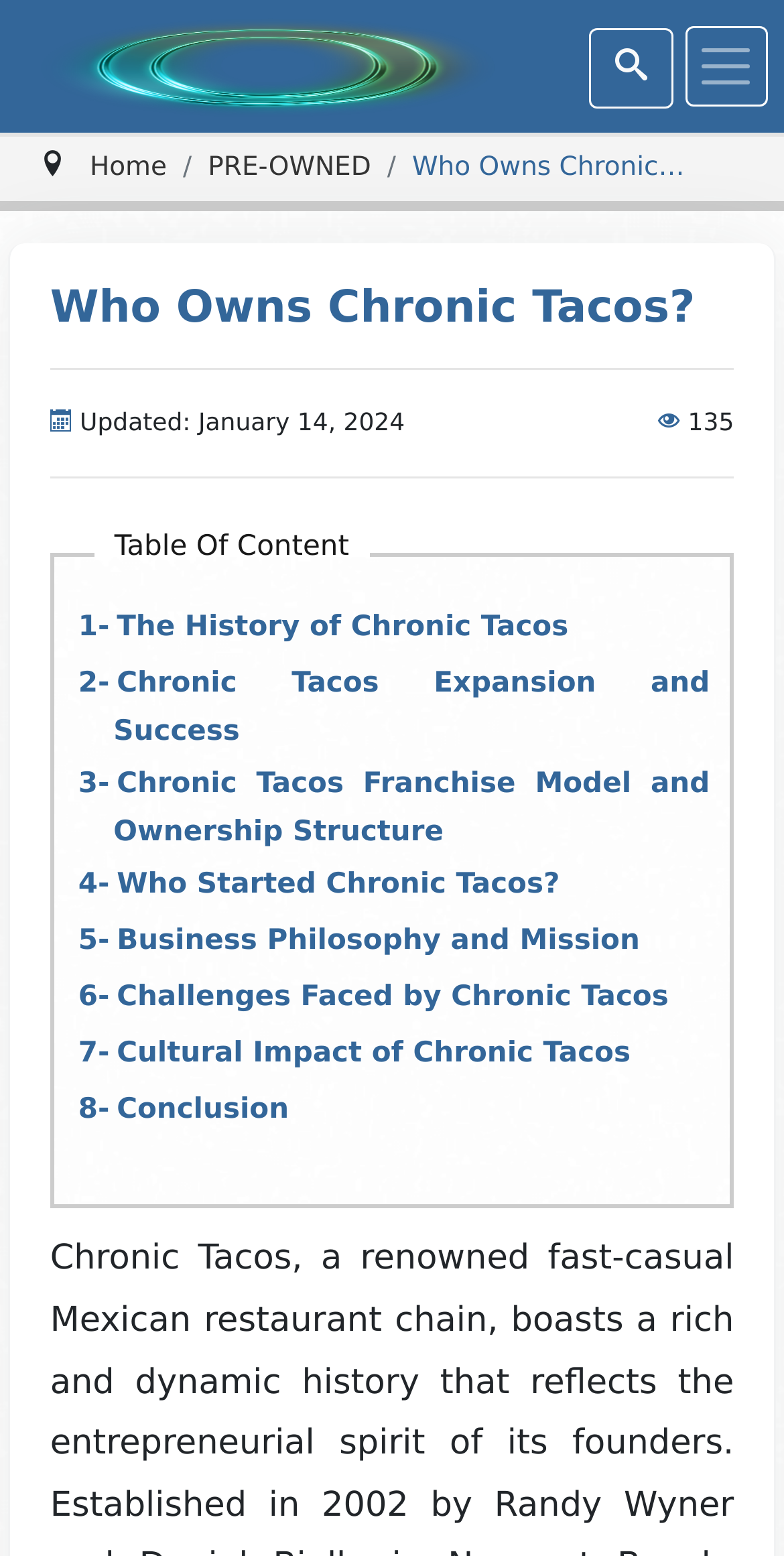Pinpoint the bounding box coordinates of the area that should be clicked to complete the following instruction: "go to home page". The coordinates must be given as four float numbers between 0 and 1, i.e., [left, top, right, bottom].

[0.114, 0.098, 0.213, 0.118]